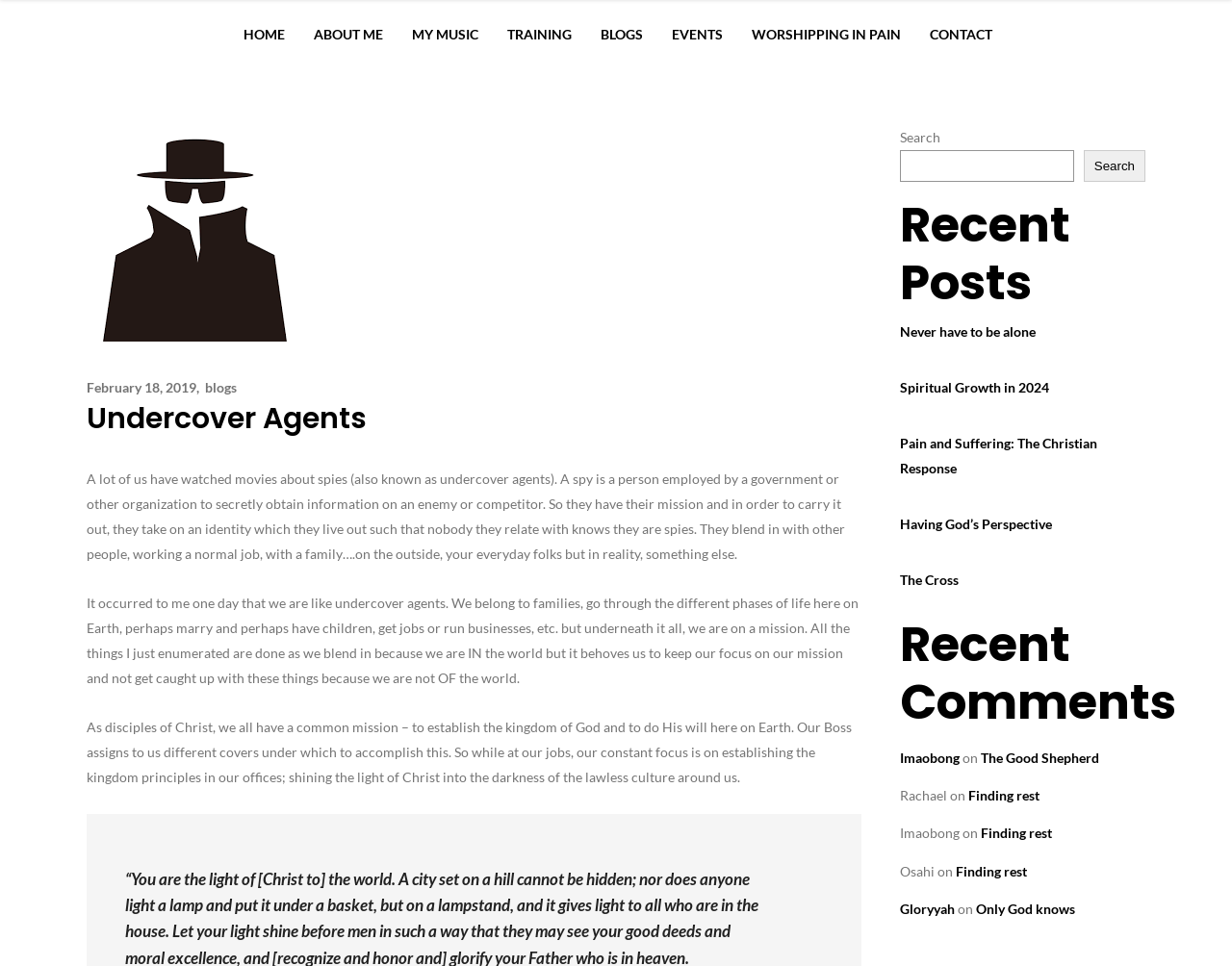Please determine the bounding box coordinates of the element to click on in order to accomplish the following task: "Search for something". Ensure the coordinates are four float numbers ranging from 0 to 1, i.e., [left, top, right, bottom].

[0.73, 0.155, 0.872, 0.188]